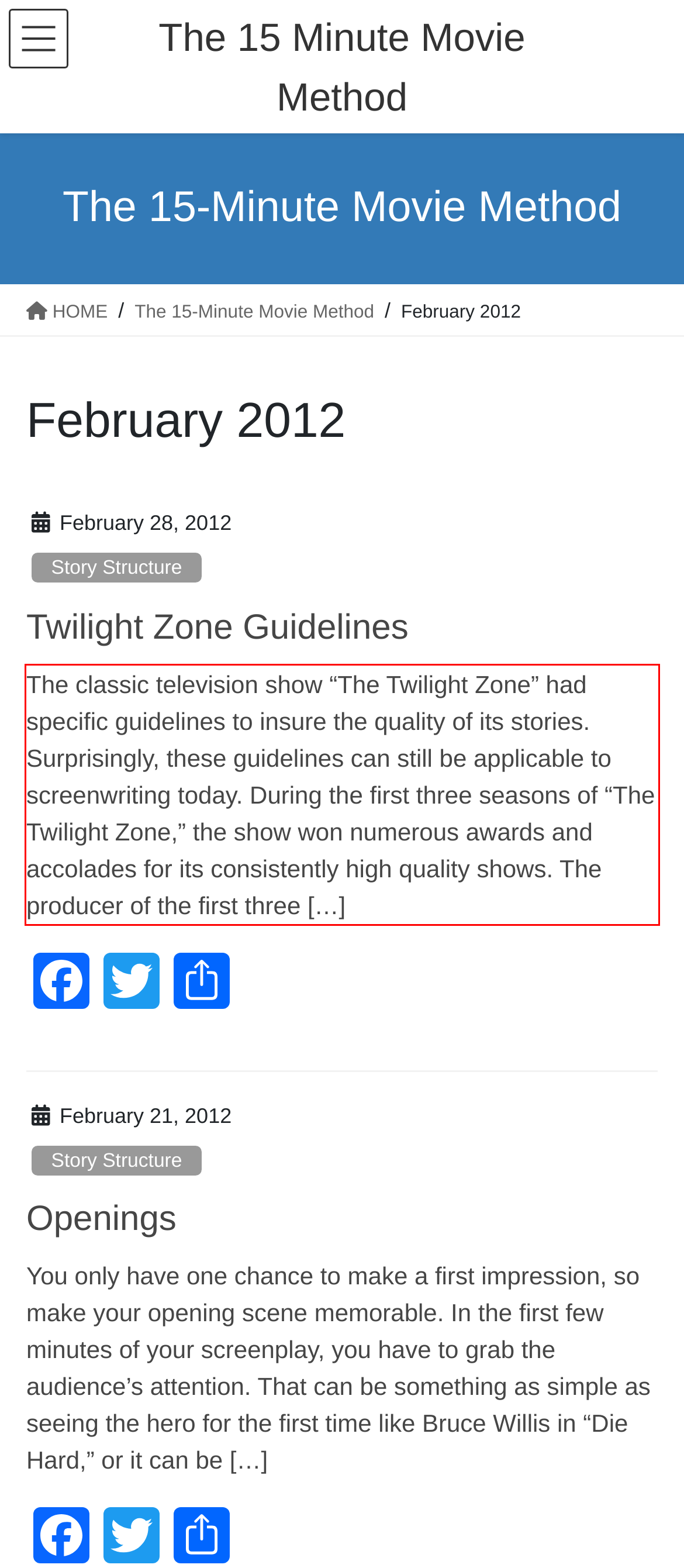Examine the screenshot of the webpage, locate the red bounding box, and generate the text contained within it.

The classic television show “The Twilight Zone” had specific guidelines to insure the quality of its stories. Surprisingly, these guidelines can still be applicable to screenwriting today. During the first three seasons of “The Twilight Zone,” the show won numerous awards and accolades for its consistently high quality shows. The producer of the first three […]